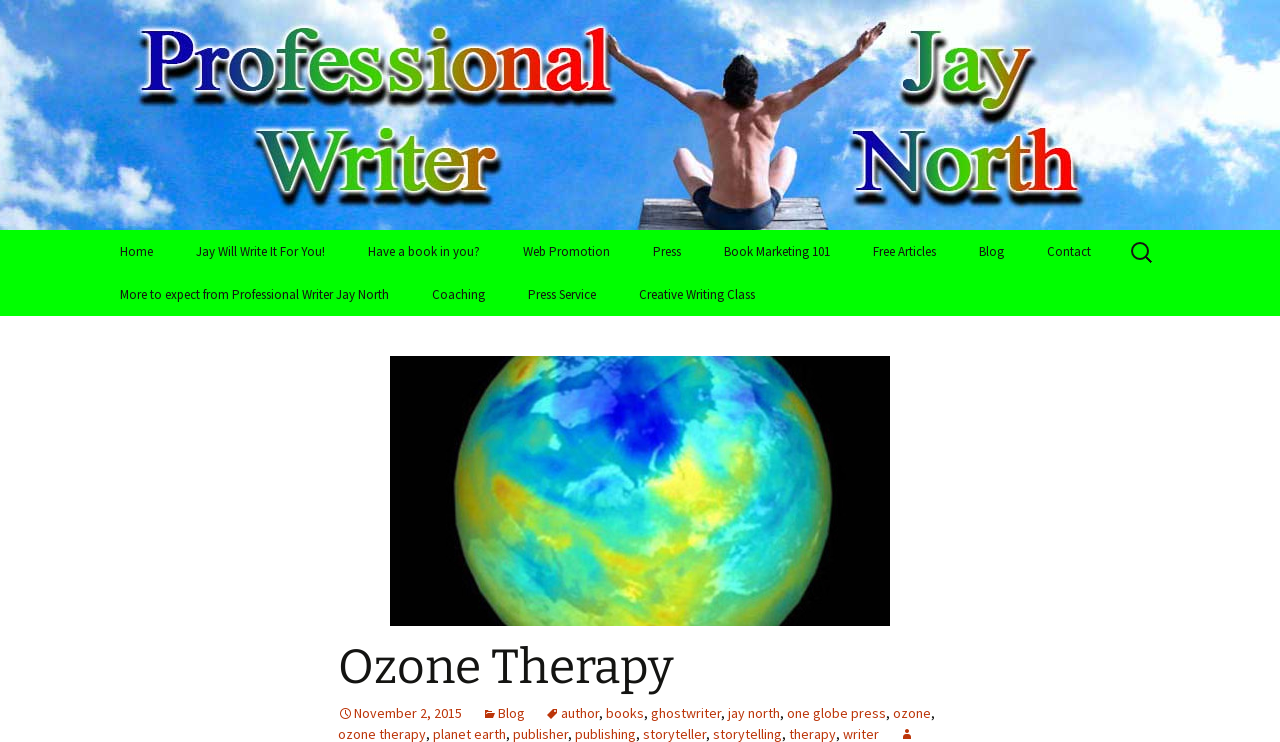How many social media links are present at the bottom of the webpage?
Answer with a single word or phrase, using the screenshot for reference.

6